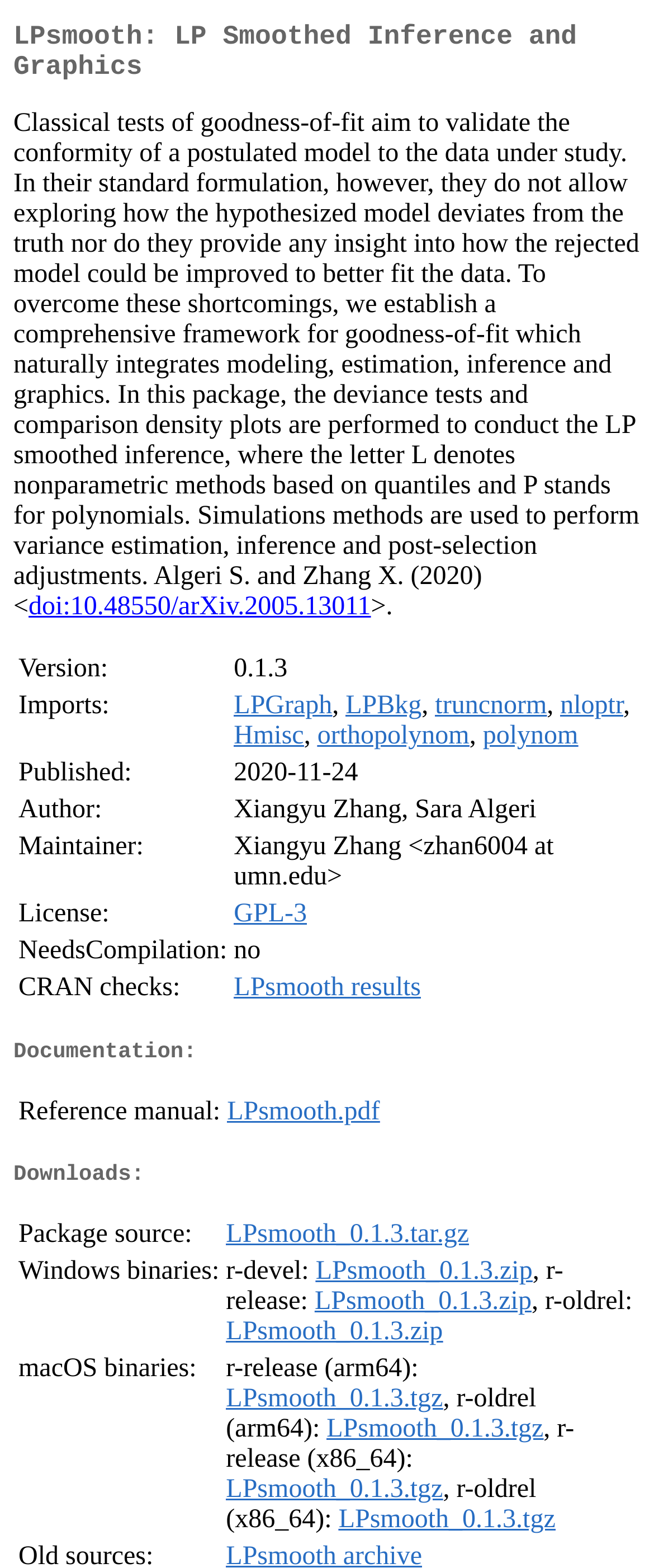Given the description of a UI element: "name="comment" placeholder="Comment:"", identify the bounding box coordinates of the matching element in the webpage screenshot.

None